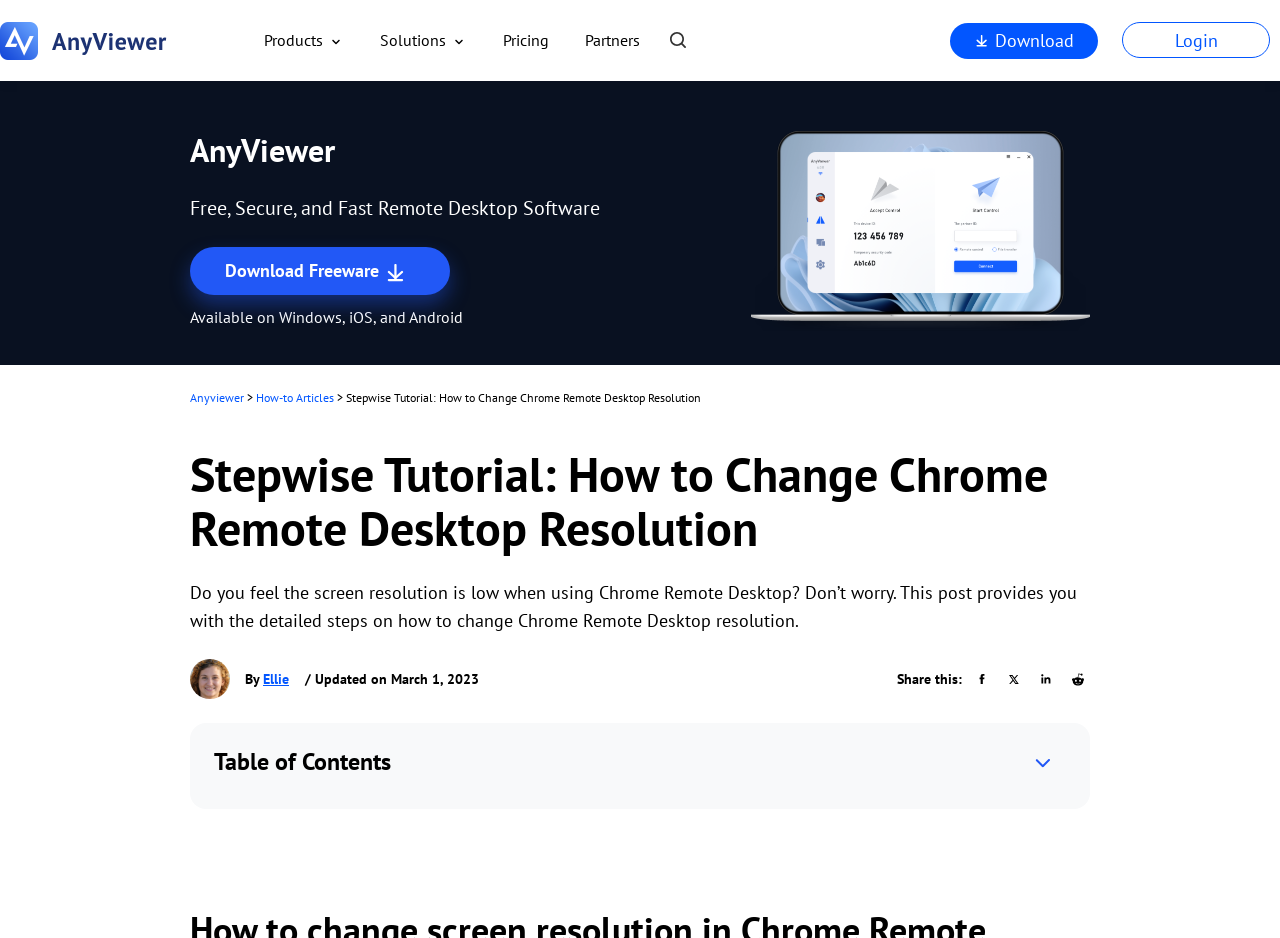Please find the bounding box coordinates of the section that needs to be clicked to achieve this instruction: "Click on the 'Products' link".

[0.2, 0.023, 0.275, 0.062]